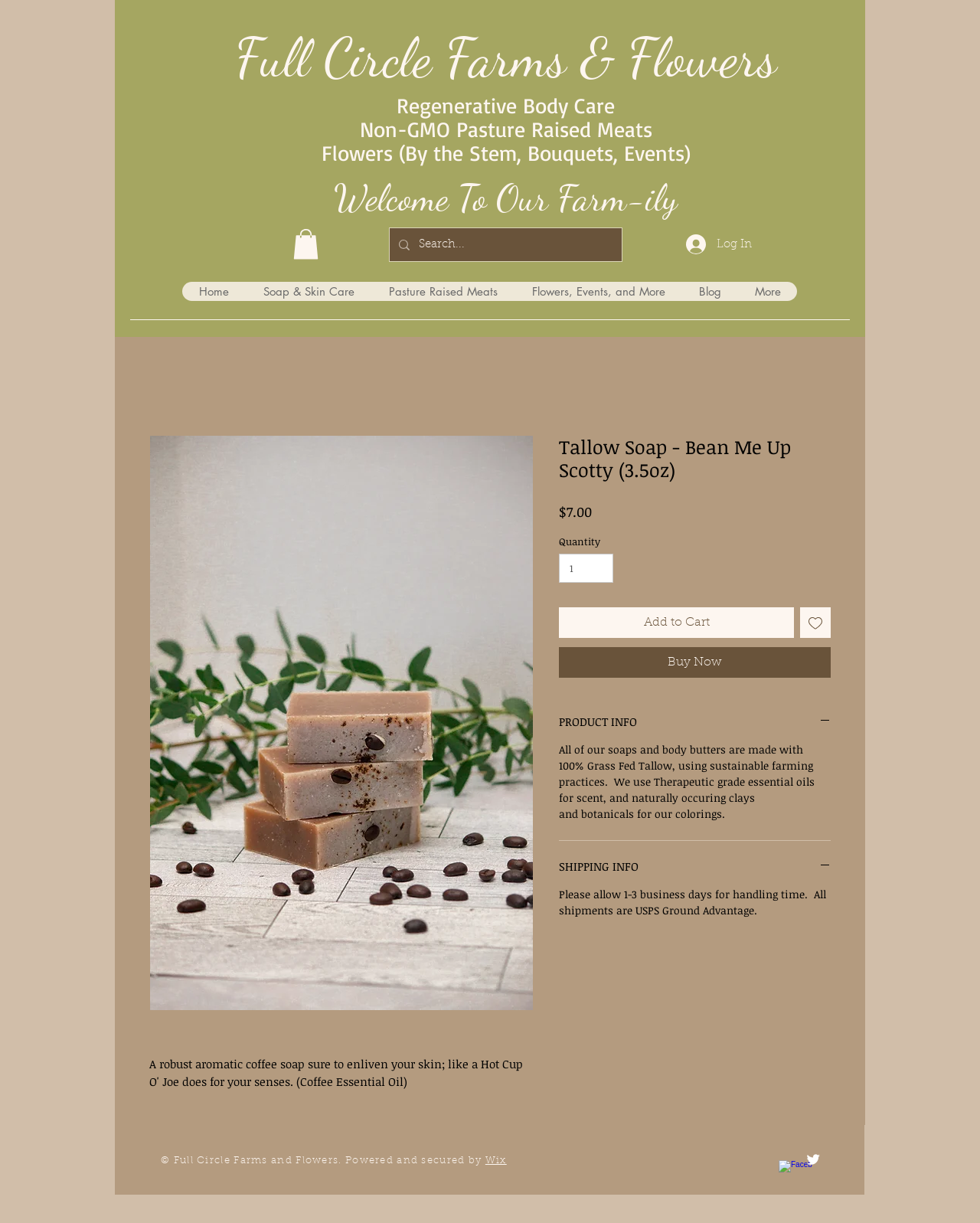Select the bounding box coordinates of the element I need to click to carry out the following instruction: "Visit the page about King Solomon's Mines".

None